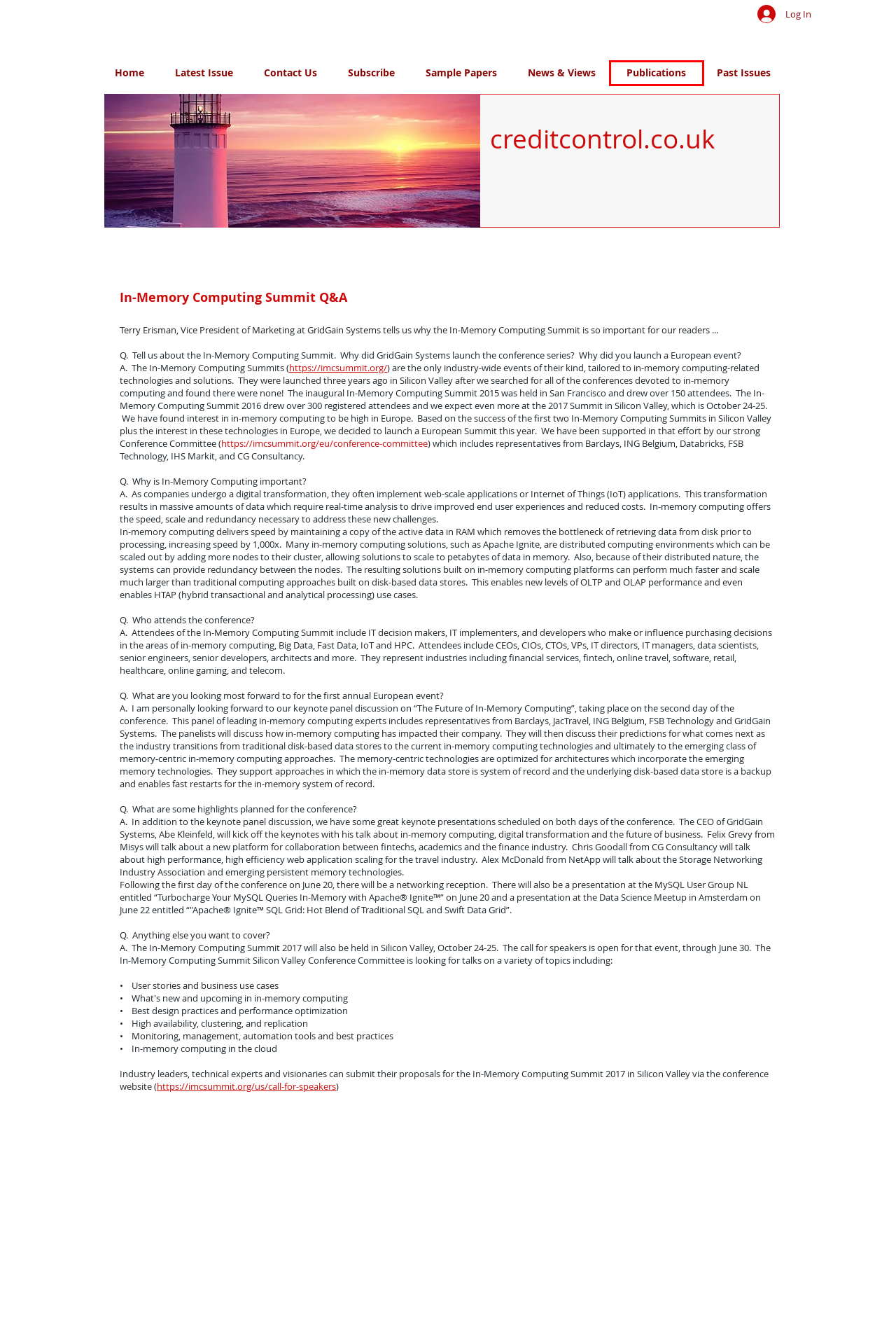Look at the screenshot of a webpage that includes a red bounding box around a UI element. Select the most appropriate webpage description that matches the page seen after clicking the highlighted element. Here are the candidates:
A. Contact Us | CC01
B. Credit Control Journal - Latest Issue
C. Publications | CC01
D. CC01
E. Subscribe | CC01
F. News and Views
G. Sample Papers | CC01
H. Credit Control Journal - Copy of Home

C